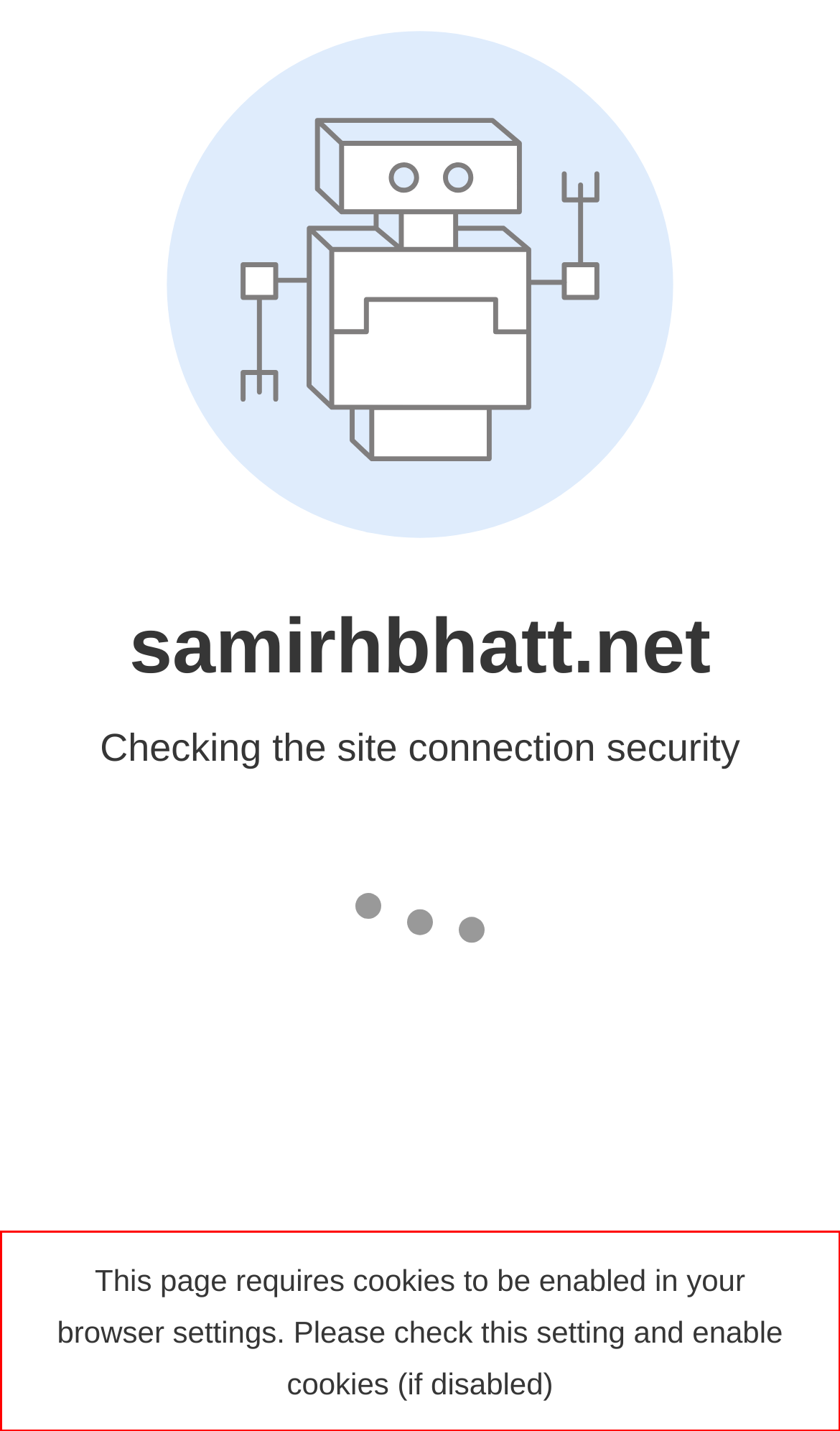Review the webpage screenshot provided, and perform OCR to extract the text from the red bounding box.

This page requires cookies to be enabled in your browser settings. Please check this setting and enable cookies (if disabled)